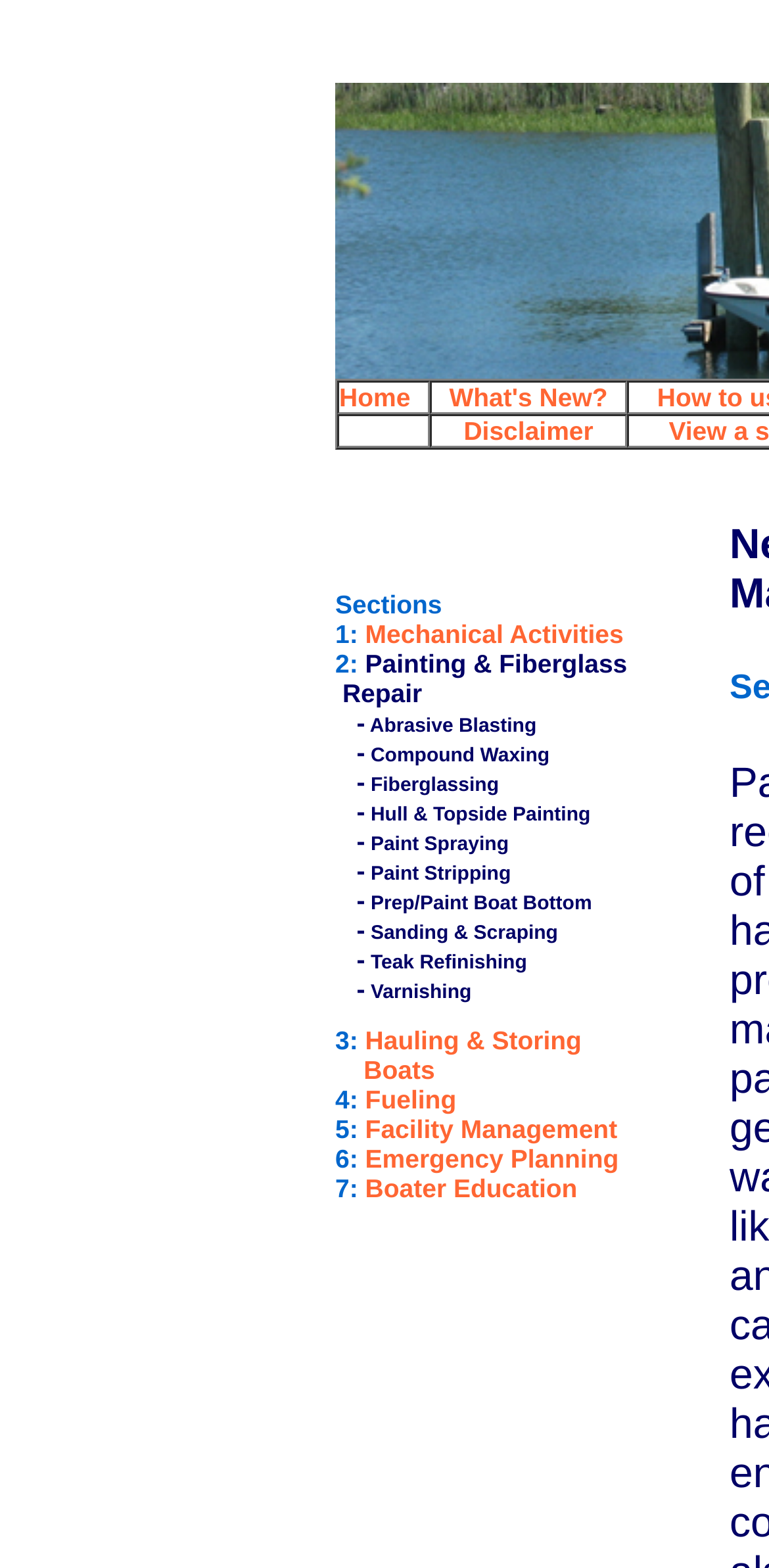Give a one-word or one-phrase response to the question:
What is the last section about?

Boater Education